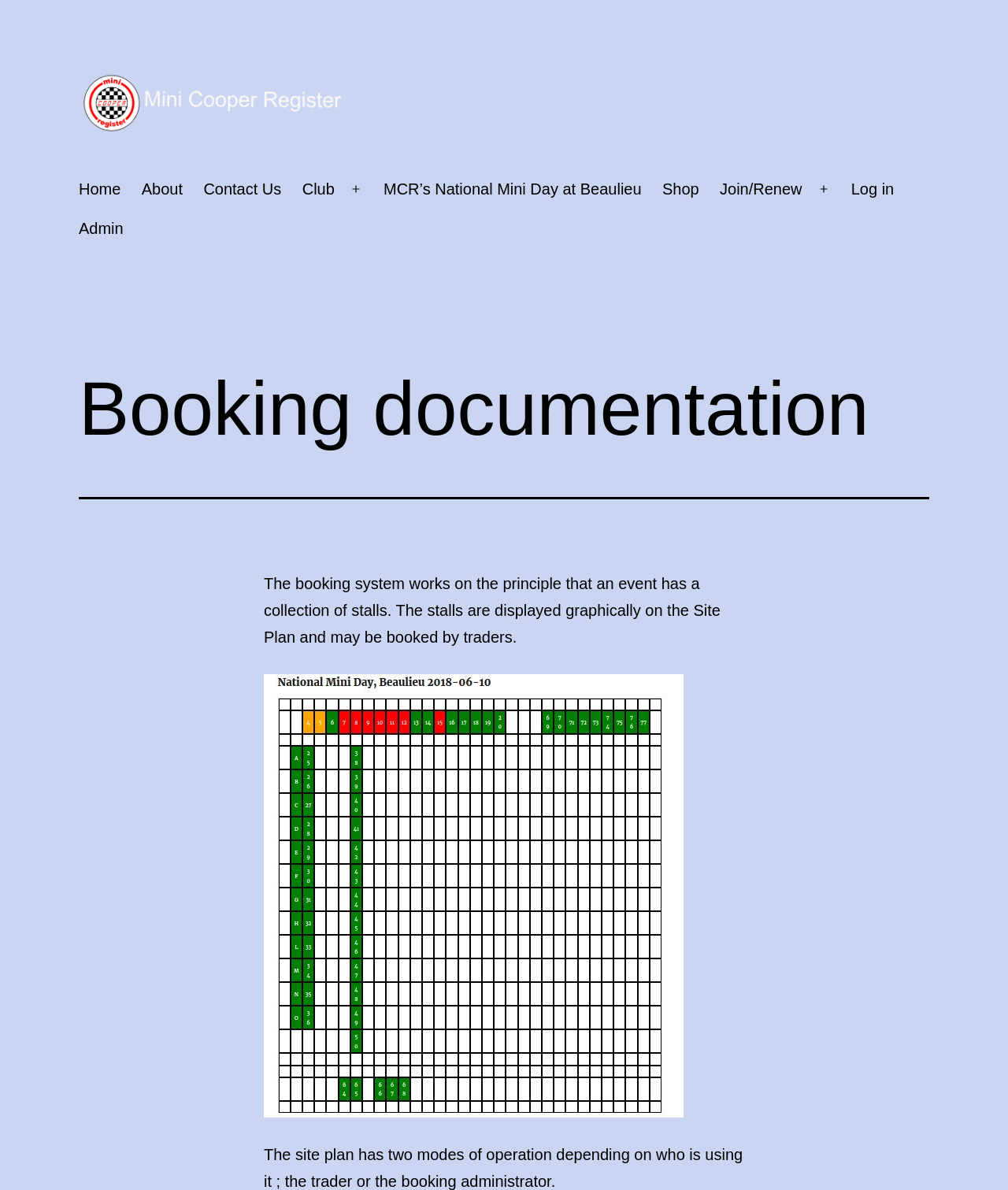What is the topic of the webpage content?
Could you answer the question with a detailed and thorough explanation?

The topic of the webpage content is booking documentation, as indicated by the heading 'Booking documentation' at the top of the webpage.